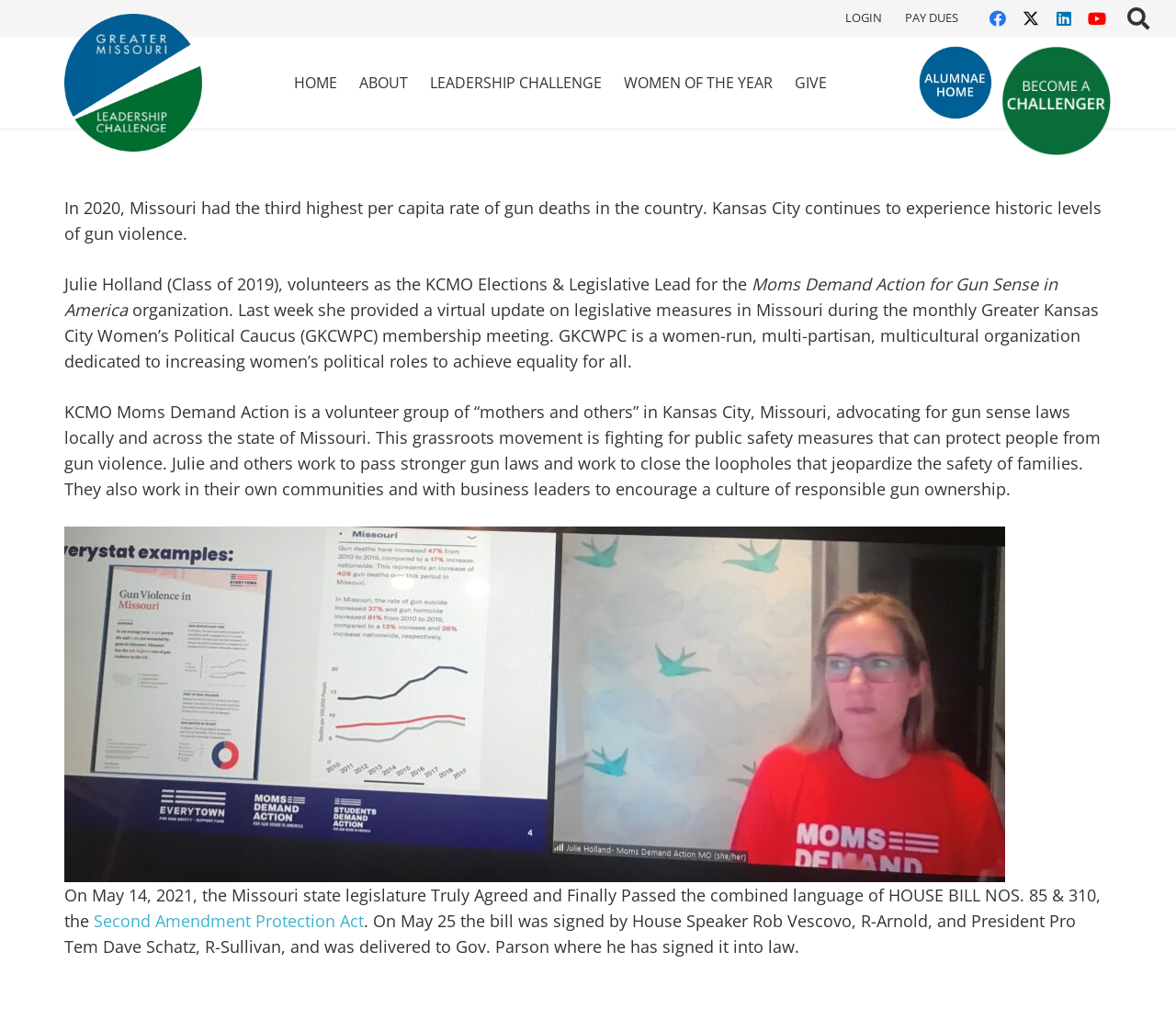What is Julie Holland's role in Moms Demand Action?
Using the information from the image, give a concise answer in one word or a short phrase.

KCMO Elections & Legislative Lead